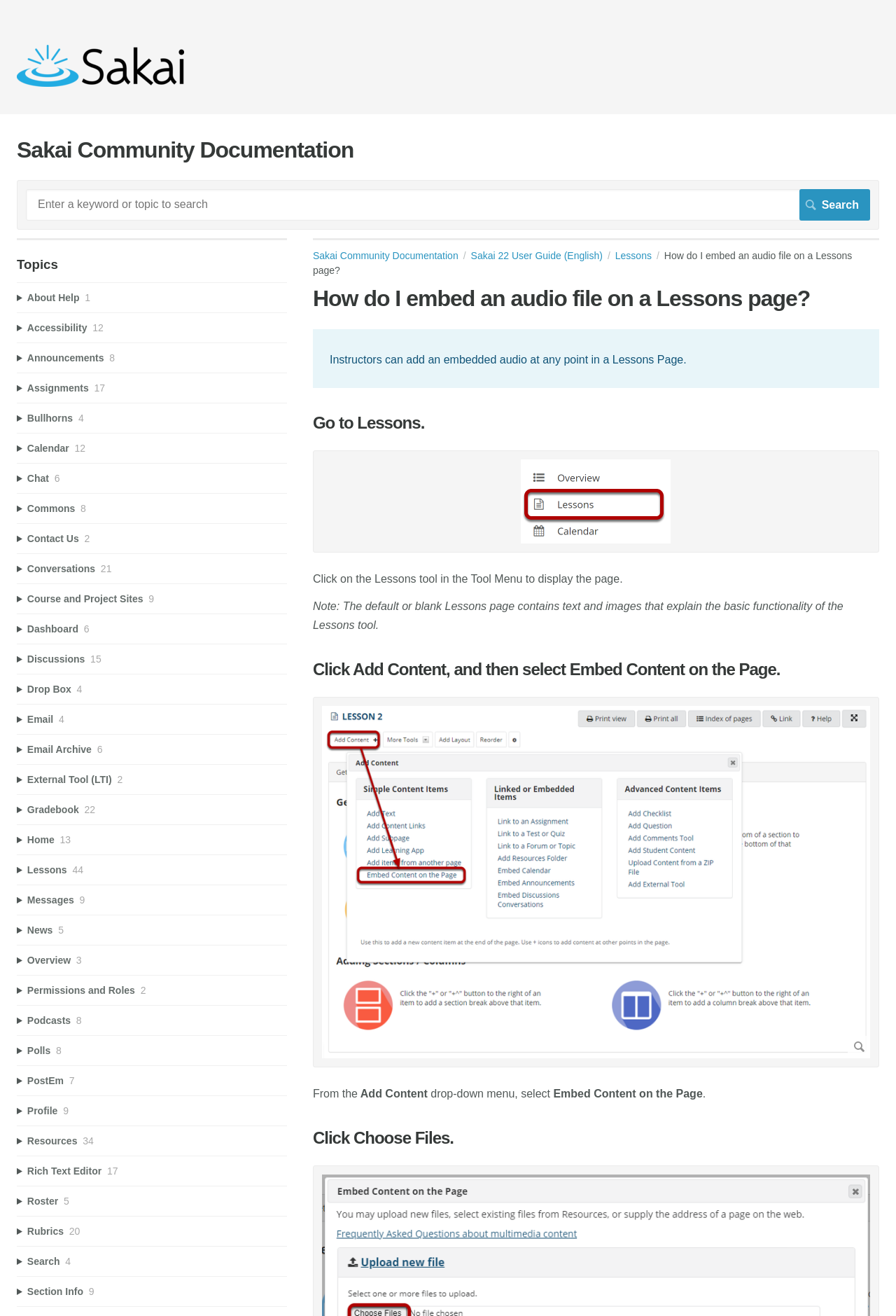Locate the UI element described by parent_node: Go to Lessons. and provide its bounding box coordinates. Use the format (top-left x, top-left y, bottom-right x, bottom-right y) with all values as floating point numbers between 0 and 1.

[0.334, 0.314, 0.349, 0.329]